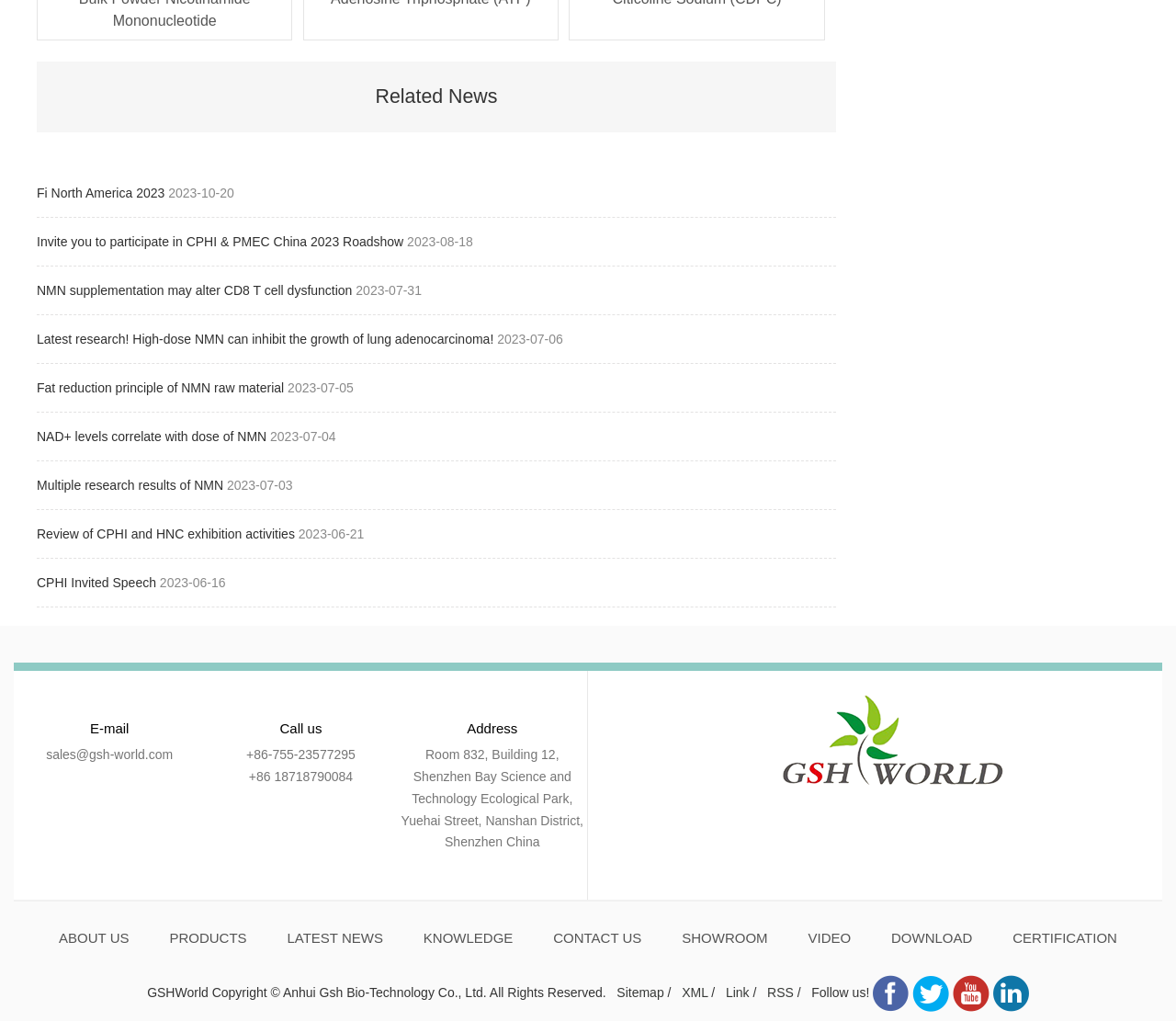Determine the bounding box coordinates for the clickable element to execute this instruction: "Visit 'ABOUT US' page". Provide the coordinates as four float numbers between 0 and 1, i.e., [left, top, right, bottom].

[0.034, 0.883, 0.125, 0.955]